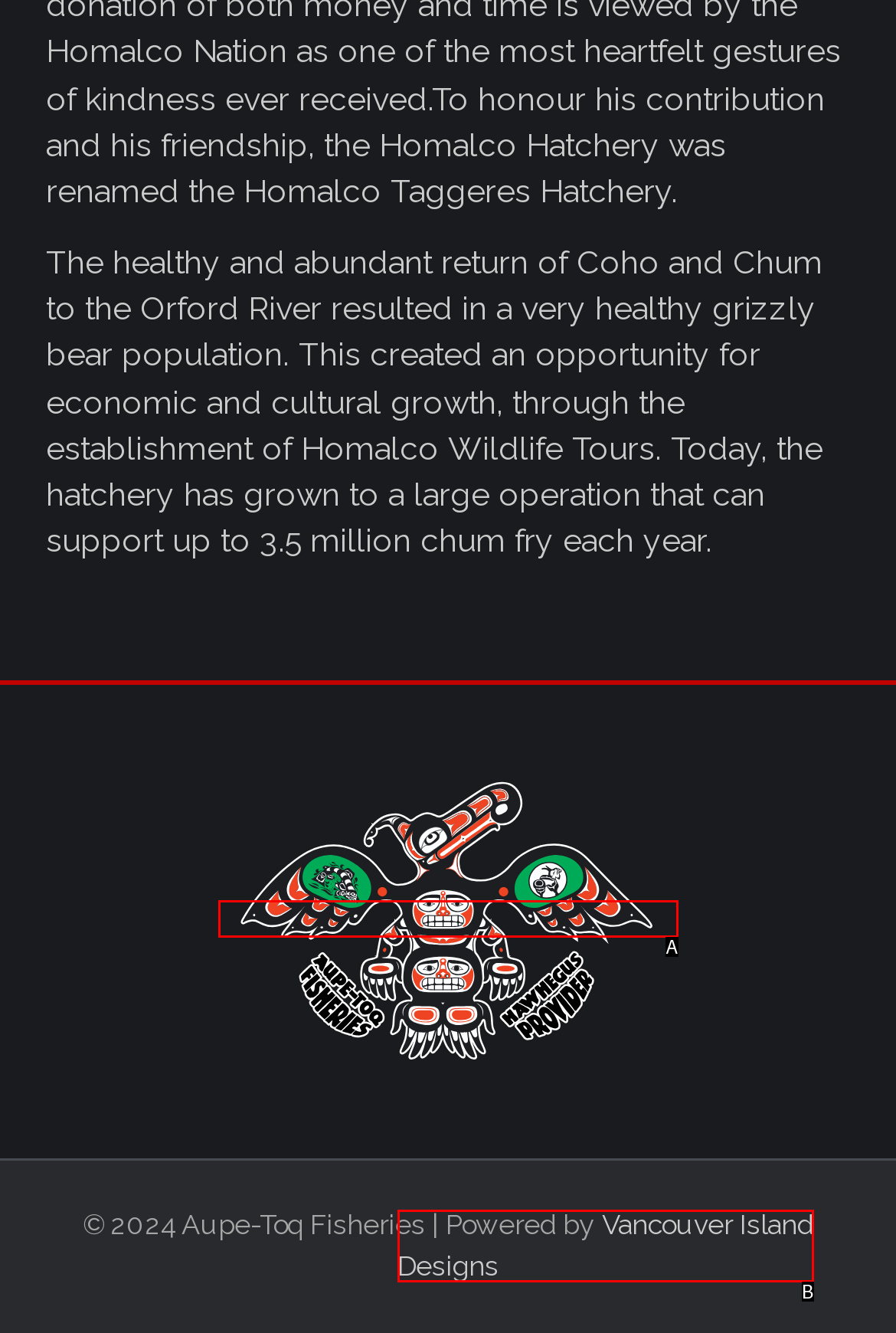Based on the element description: Vancouver Island Designs, choose the HTML element that matches best. Provide the letter of your selected option.

B